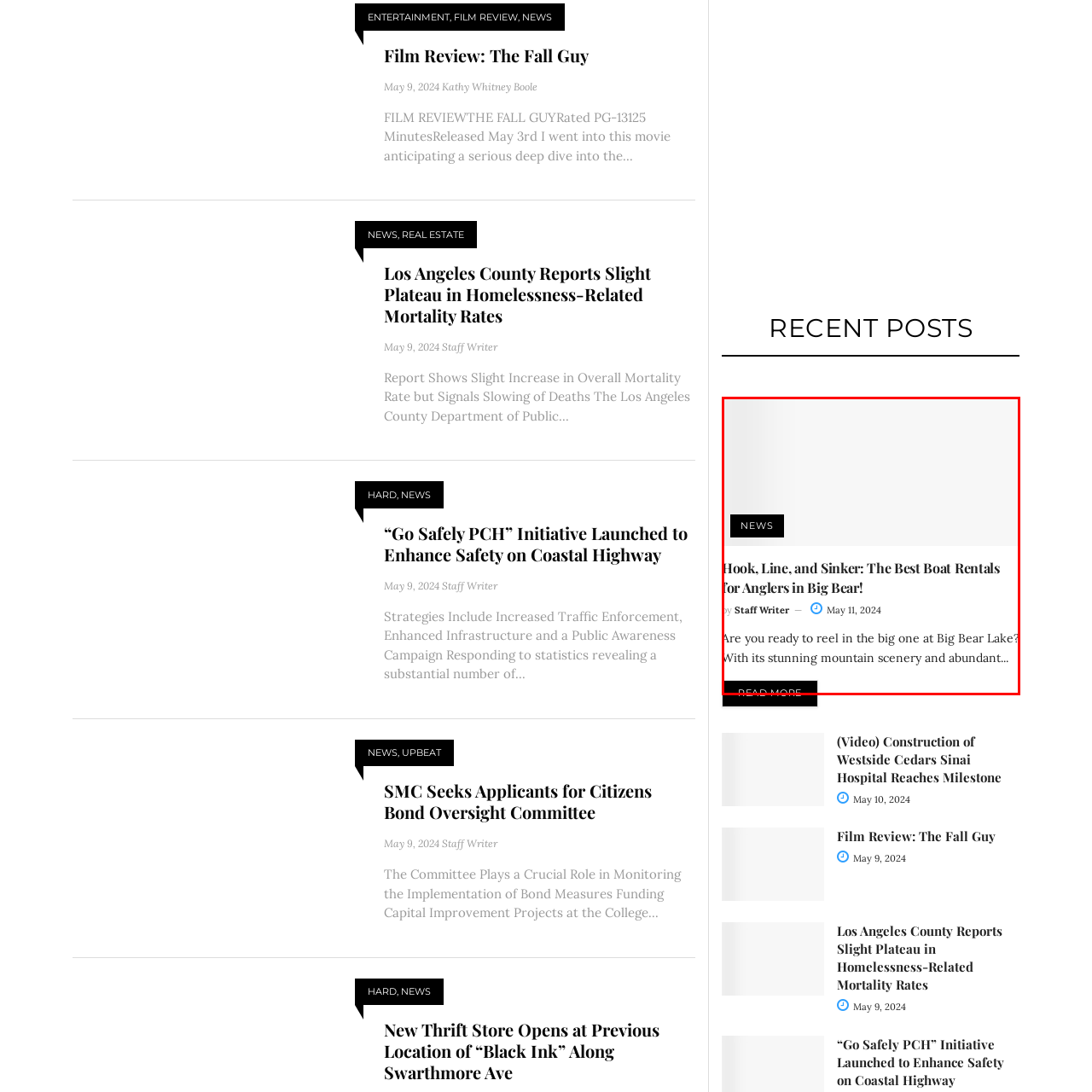Examine the content inside the red boundary in the image and give a detailed response to the following query: What is the purpose of the article?

The article aims to engage anglers looking for an exciting fishing adventure in Big Bear Lake, as stated in the caption, which suggests that the purpose of the article is to provide information and attract fishing enthusiasts.